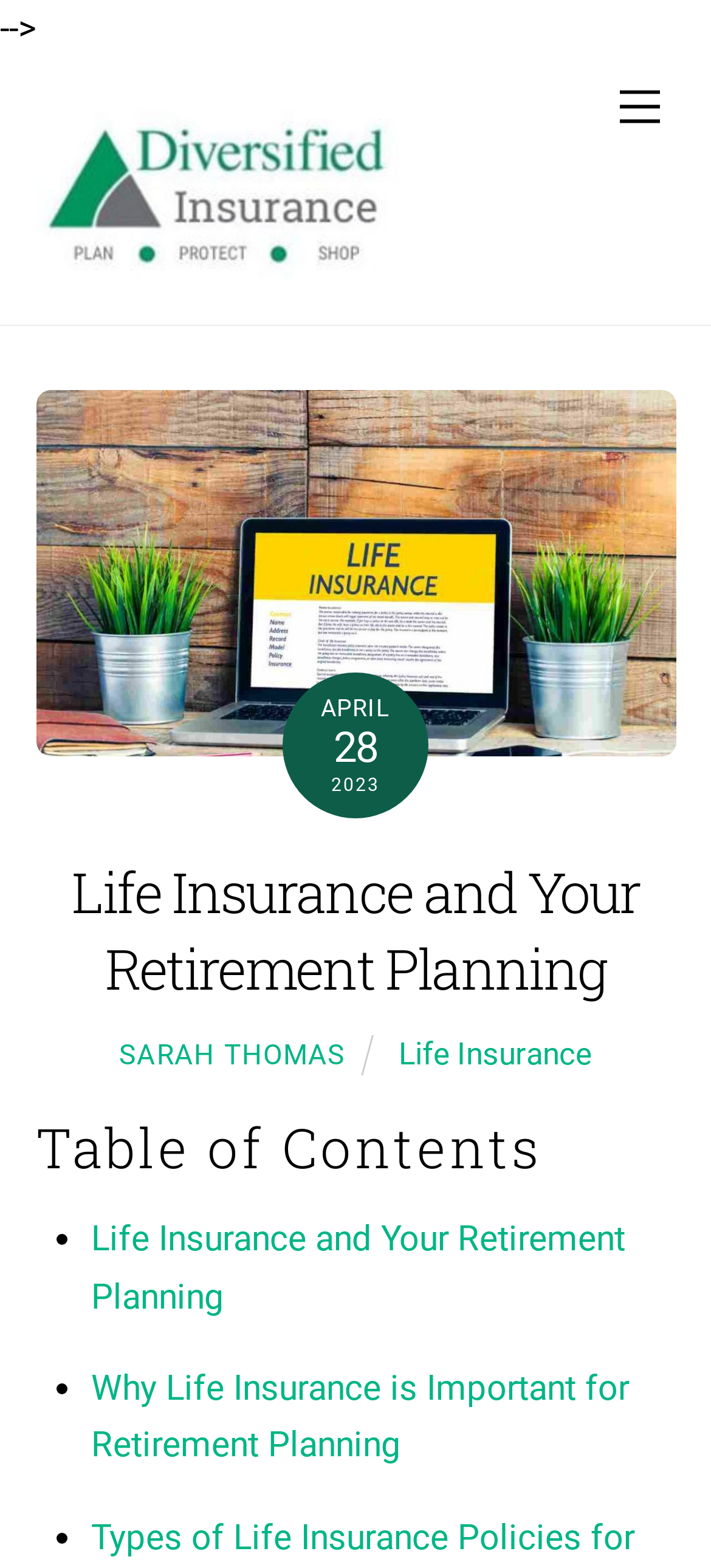Craft a detailed narrative of the webpage's structure and content.

The webpage is about life insurance and its role in retirement planning. At the top-left corner, there is a small arrow icon labeled '-->'. On the top-right corner, there is a 'Menu' link. Below the menu, there is a 'Diversified Insurance' link with an accompanying image. 

Underneath the 'Diversified Insurance' link, there is a large section that takes up most of the page. This section has a heading that reads 'Life Insurance and Your Retirement Planning' and contains an image with the same label. Within this section, there is a subheading with a date 'APRIL 28, 2023'. 

Below the date, there are three links: 'Life Insurance and Your Retirement Planning', 'SARAH THOMAS', and 'Life Insurance'. Following these links, there is a 'Table of Contents' heading. Under the table of contents, there is a list of links, each preceded by a bullet point. The links are 'Life Insurance and Your Retirement Planning' and 'Why Life Insurance is Important for Retirement Planning'. 

At the bottom-right corner of the page, there is a 'Back To Top' link.